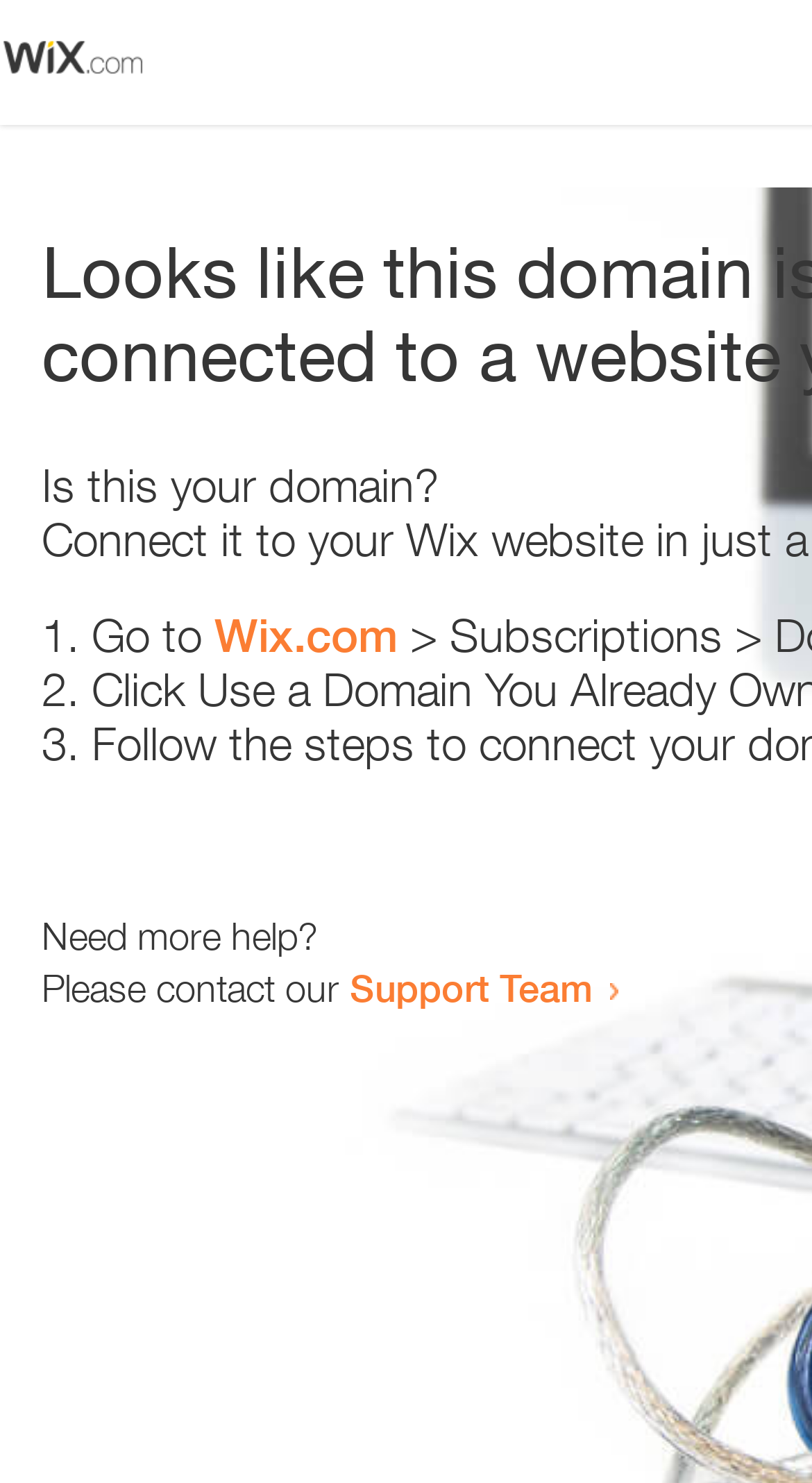Give a detailed overview of the webpage's appearance and contents.

The webpage appears to be an error page, with a small image at the top left corner. Below the image, there is a heading that reads "Is this your domain?" centered on the page. 

Underneath the heading, there is a numbered list with three items. The first item starts with "1." and is followed by the text "Go to" and a link to "Wix.com". The second item starts with "2." and the third item starts with "3.", but their contents are not specified. 

At the bottom of the page, there is a section that provides additional help options. It starts with the text "Need more help?" and is followed by a sentence that reads "Please contact our". This sentence is completed with a link to the "Support Team".